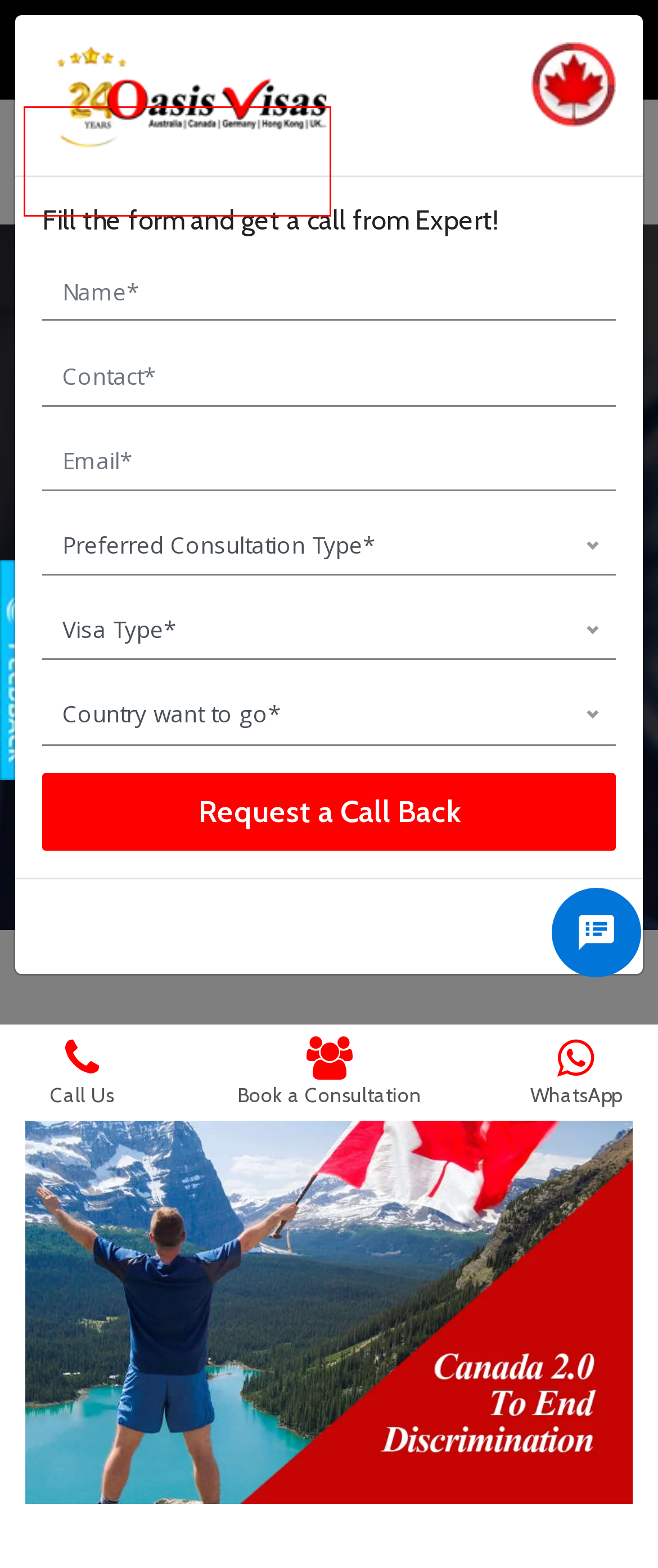Analyze the webpage screenshot with a red bounding box highlighting a UI element. Select the description that best matches the new webpage after clicking the highlighted element. Here are the options:
A. Study in Canada from India | Oasis India
B. Top Immigration Consultants in Nehru Place & Connaught Place
C. Business Investment Opportunities in Hong Kong | Oasis India
D. Latest Canada Immigration News | Immigration News Updates | Oasis India
E. Best Germany Work Visa Consultants in Delhi | Oasis India
F. Best Study Abroad Consultants in India
G. Immigration to Canada From India | Canada PR From India
H. Best Immigration Consultants in India

H